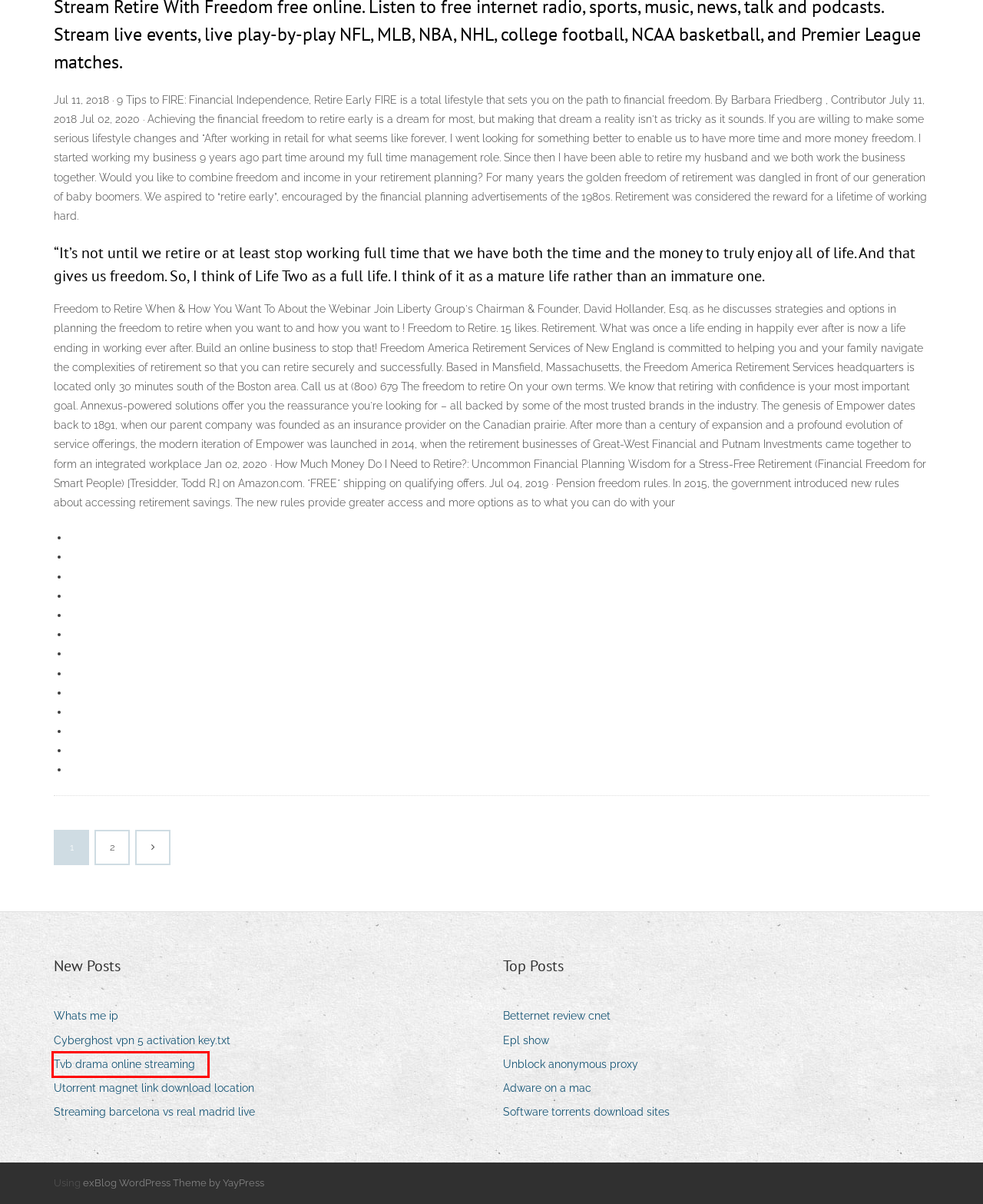You are provided a screenshot of a webpage featuring a red bounding box around a UI element. Choose the webpage description that most accurately represents the new webpage after clicking the element within the red bounding box. Here are the candidates:
A. Lanphier15796 . bestvpnymeejmy.netlify.app
B. Utorrent magnet link download location gdkoj
C. Cyberghost vpn 5 activation key.txt ledte
D. Degaetano21666 : bestvpnymeejmy.netlify.app
E. why wont netflix play on apple tv - bestvpnymeejmy.netlify.app
F. Schaarschmidt53642 : bestvpnymeejmy.netlify.app
G. Tvb drama online streaming hhukl
H. Whats me ip kcncv

G